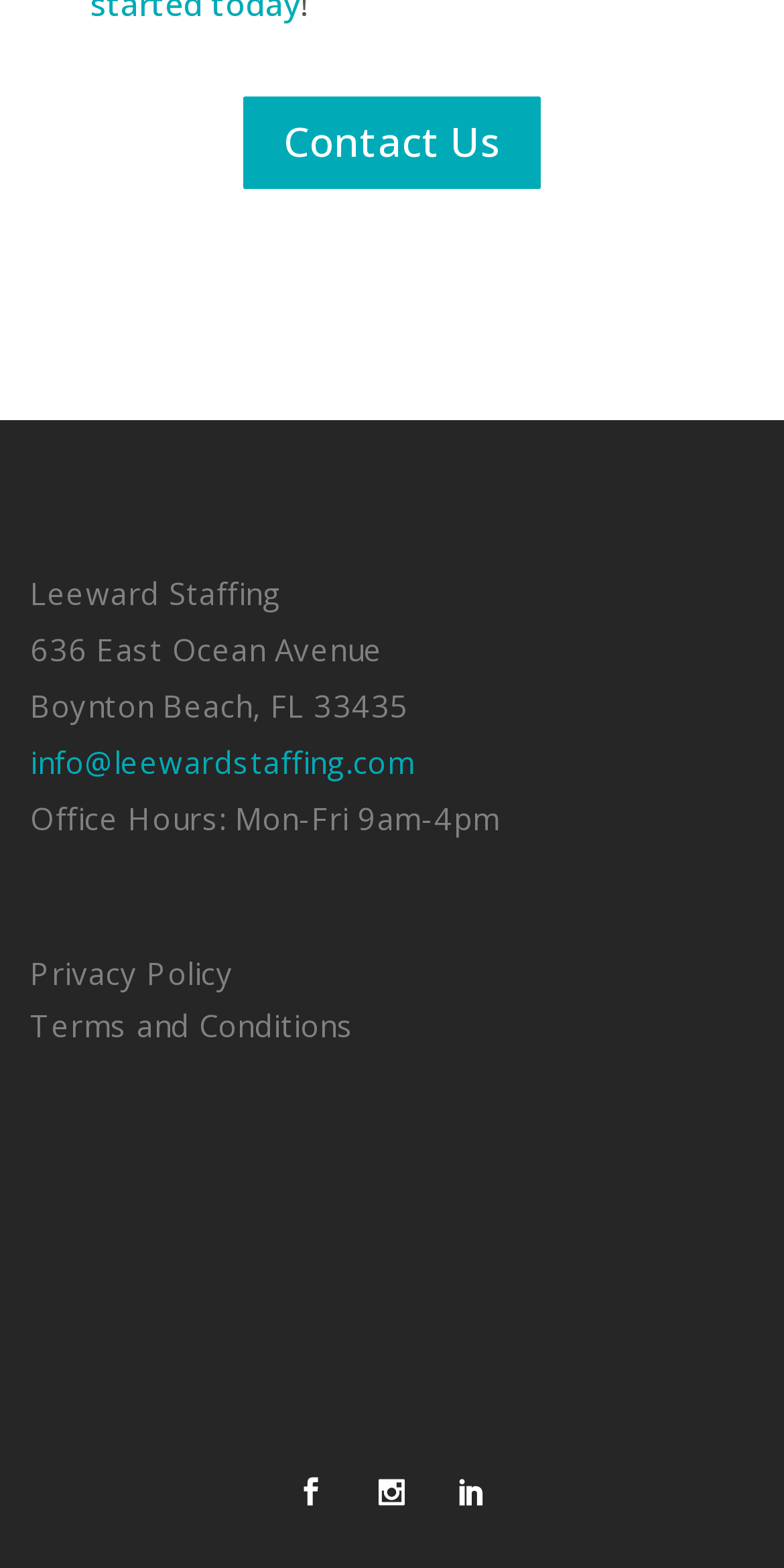Please determine the bounding box of the UI element that matches this description: Energy Projects Enabling Fund. The coordinates should be given as (top-left x, top-left y, bottom-right x, bottom-right y), with all values between 0 and 1.

None